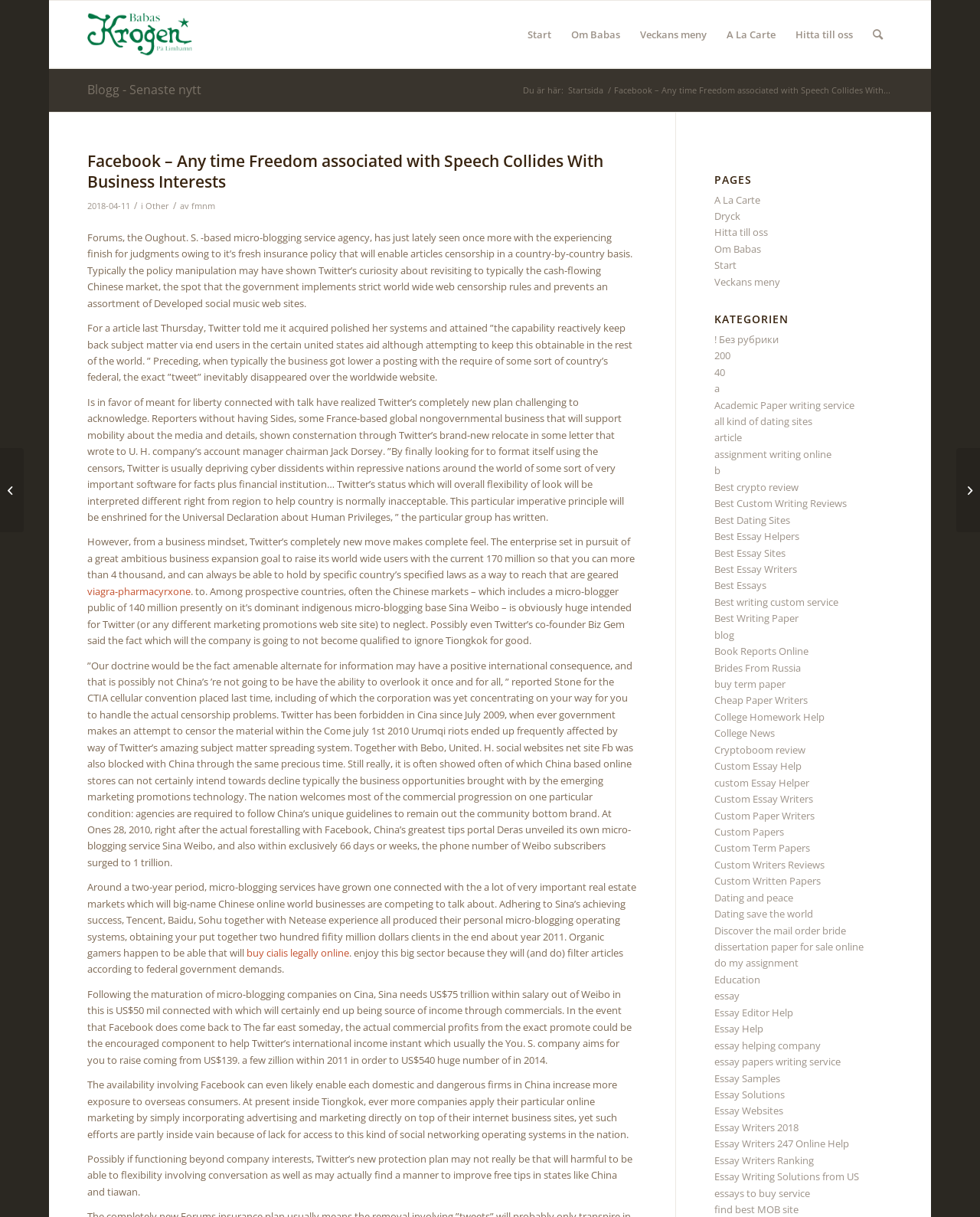Determine the coordinates of the bounding box that should be clicked to complete the instruction: "Click on the 'Om Babas' link". The coordinates should be represented by four float numbers between 0 and 1: [left, top, right, bottom].

[0.573, 0.001, 0.643, 0.056]